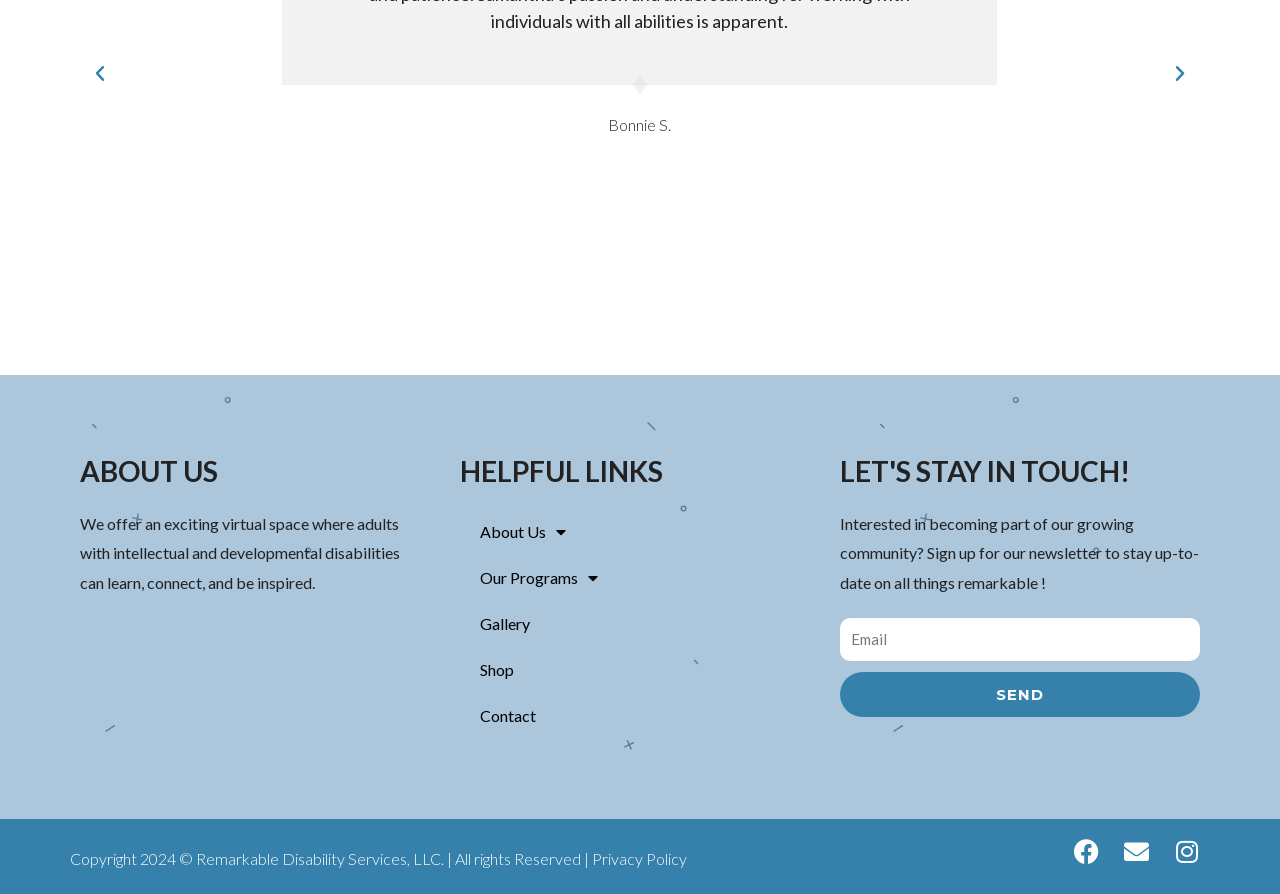Please identify the bounding box coordinates of the clickable region that I should interact with to perform the following instruction: "Click the About Us link". The coordinates should be expressed as four float numbers between 0 and 1, i.e., [left, top, right, bottom].

[0.359, 0.569, 0.641, 0.62]